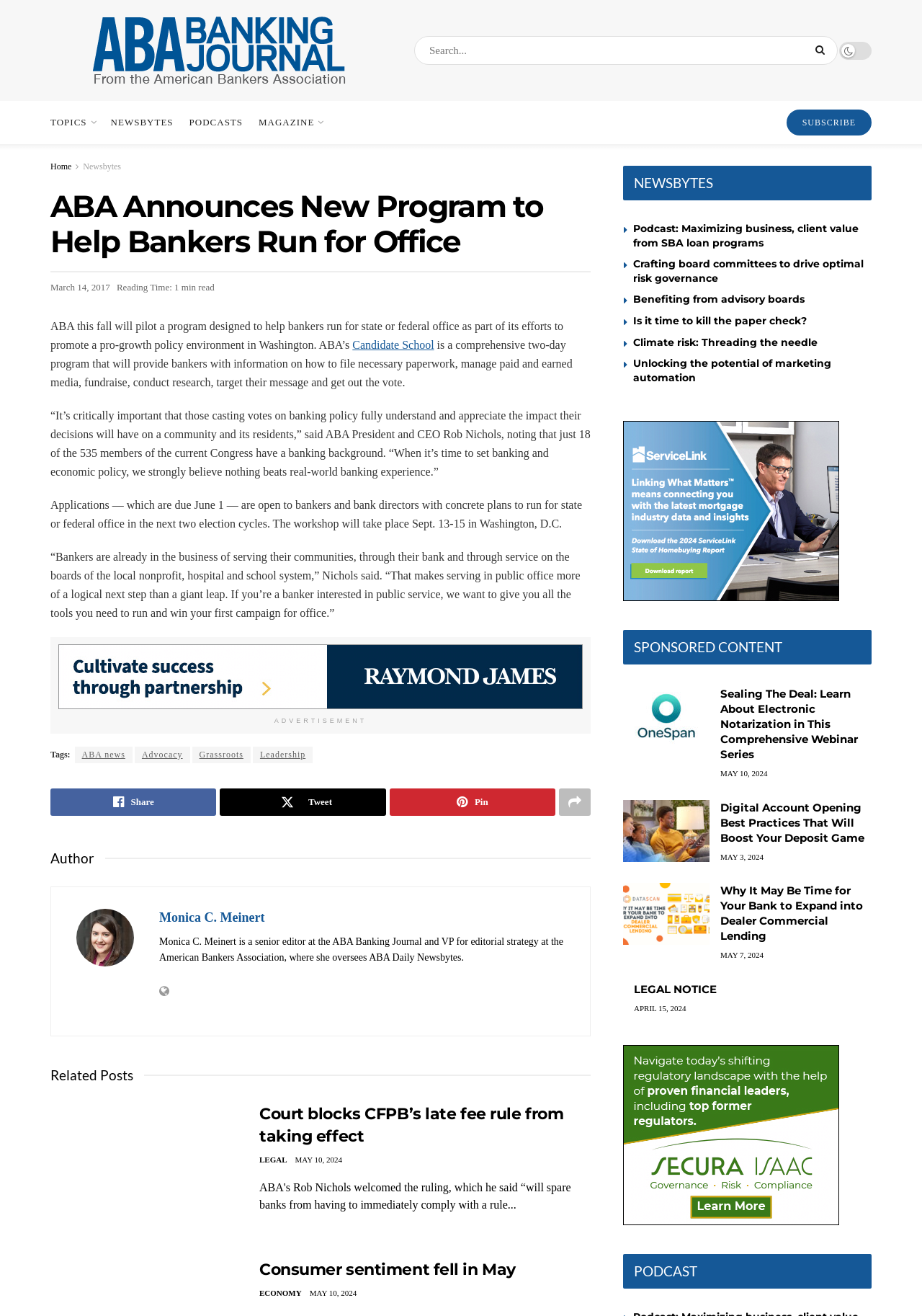Pinpoint the bounding box coordinates of the area that should be clicked to complete the following instruction: "Read the news about ABA announcing a new program to help bankers run for office". The coordinates must be given as four float numbers between 0 and 1, i.e., [left, top, right, bottom].

[0.055, 0.144, 0.641, 0.197]